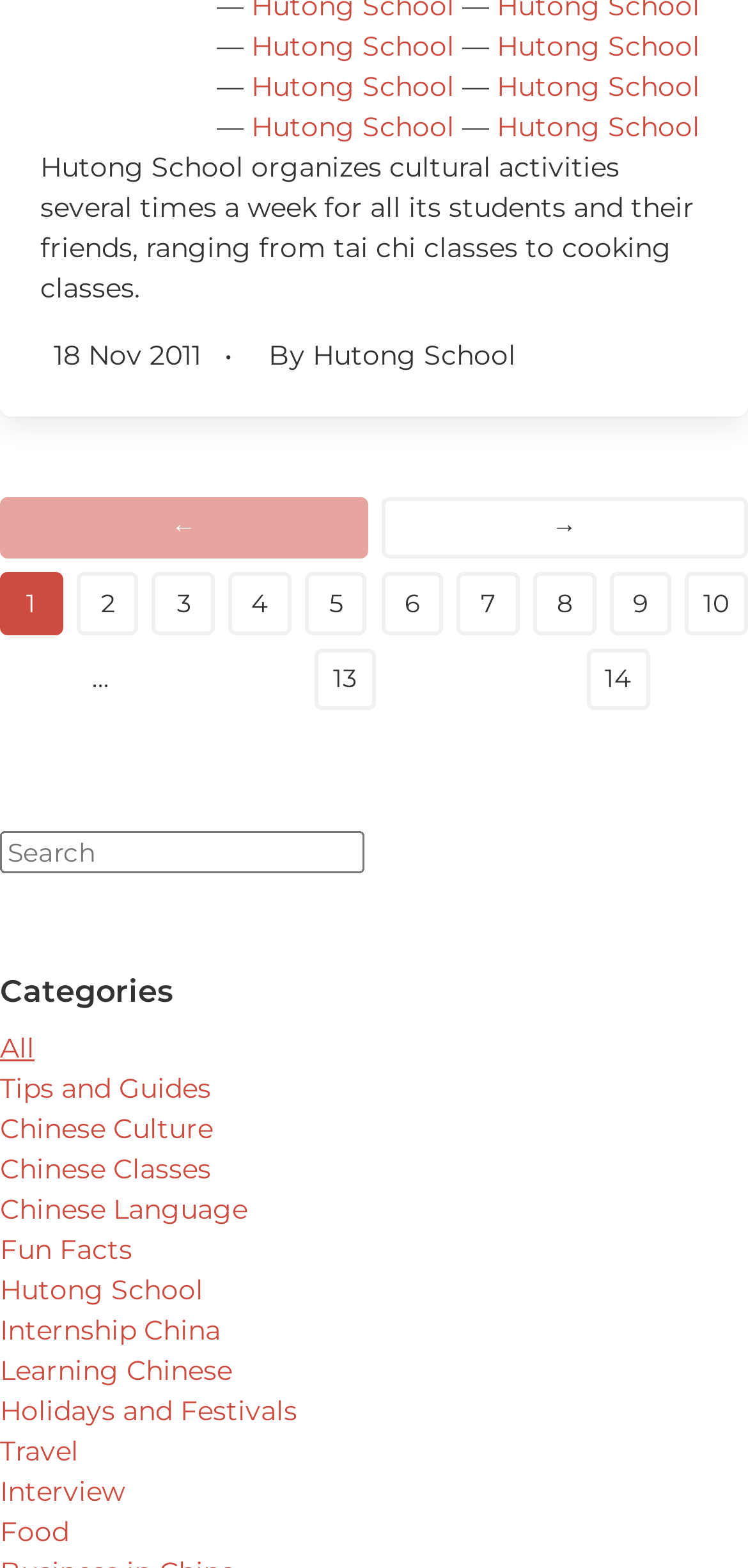Refer to the image and provide a thorough answer to this question:
How many page links are there?

I counted the number of 'Goto page' links at the bottom of the page, and there are 10 of them.